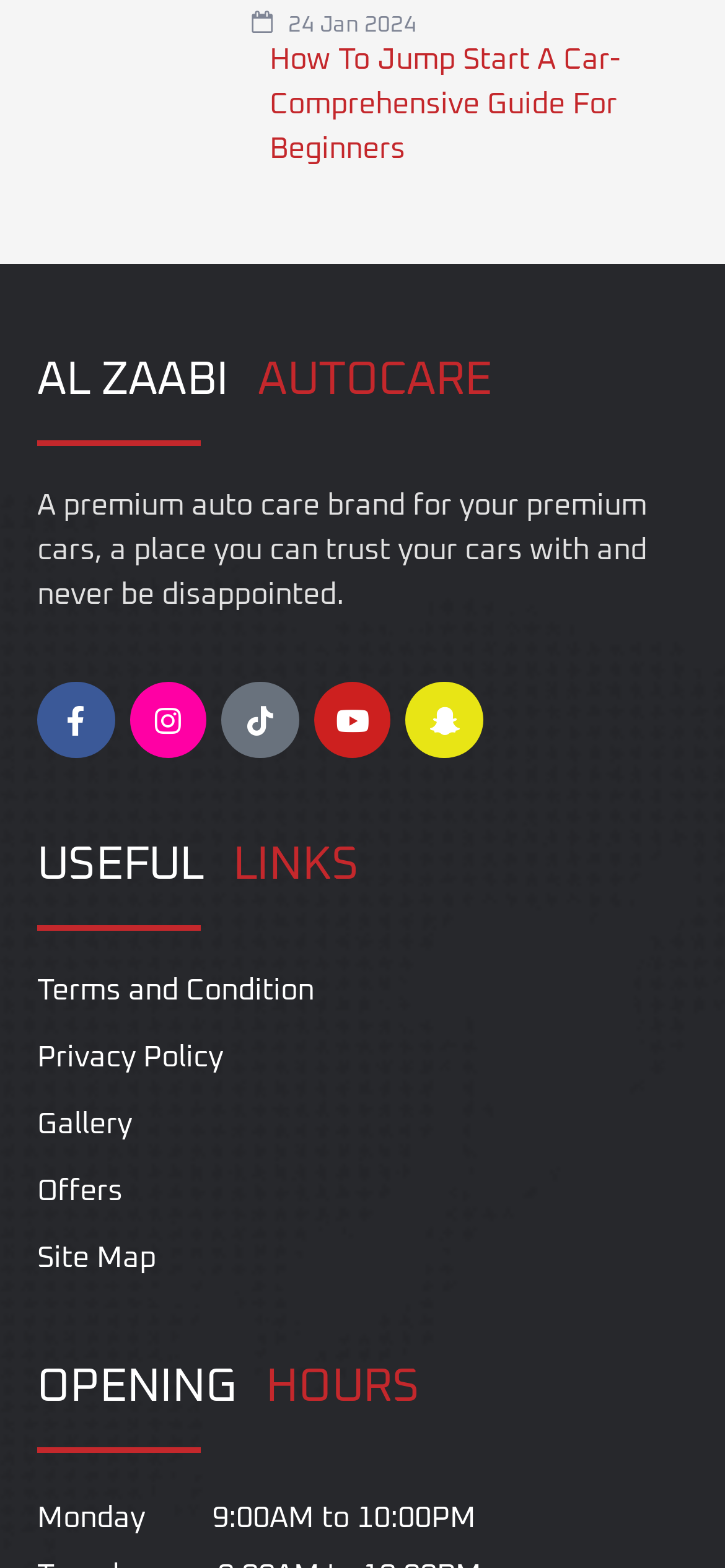Please identify the bounding box coordinates of the element I should click to complete this instruction: 'Visit the Facebook page'. The coordinates should be given as four float numbers between 0 and 1, like this: [left, top, right, bottom].

[0.051, 0.435, 0.158, 0.484]